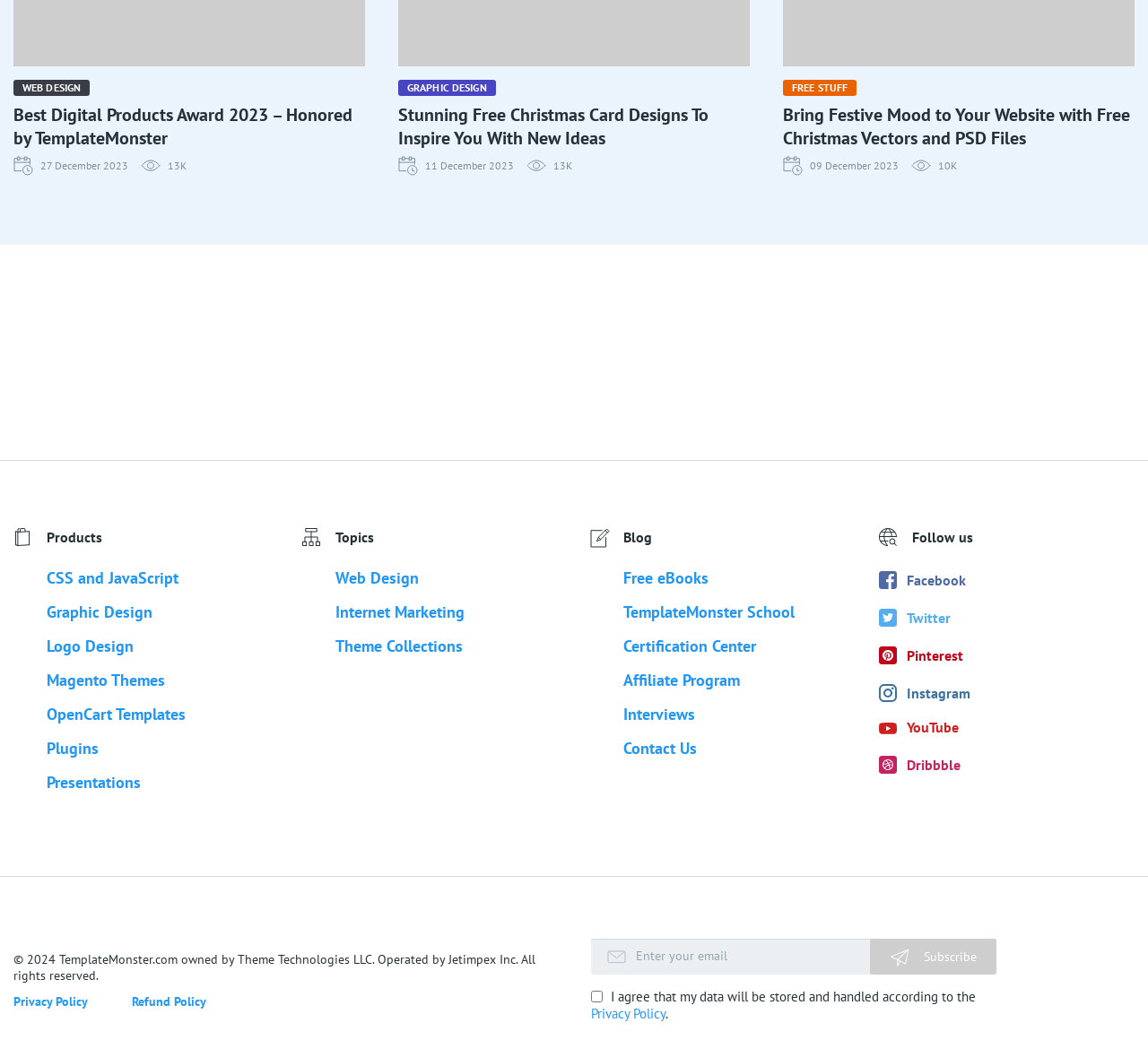What is the award received by TemplateMonster? From the image, respond with a single word or brief phrase.

Best Digital Products Award 2023